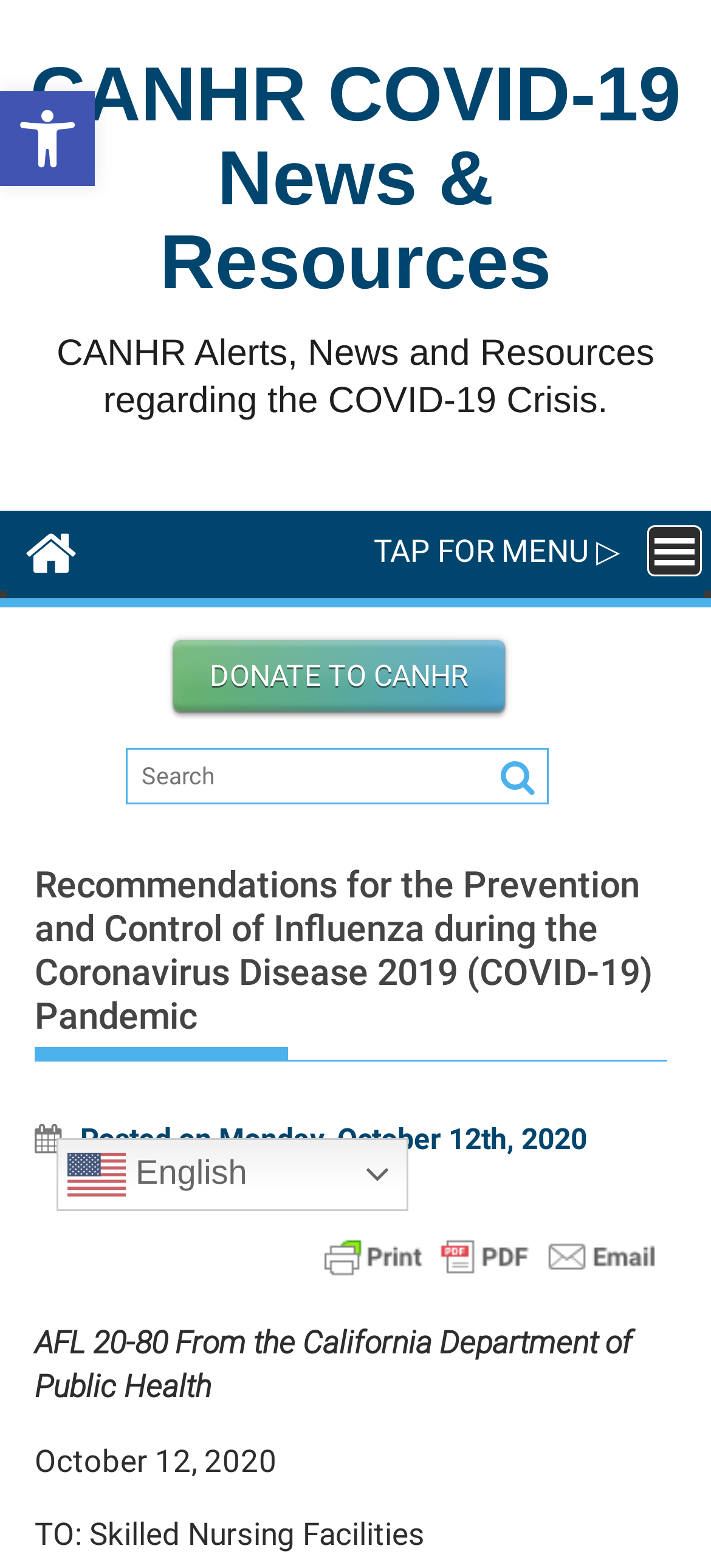Based on the element description: "DONATE TO CANHR", identify the UI element and provide its bounding box coordinates. Use four float numbers between 0 and 1, [left, top, right, bottom].

[0.244, 0.408, 0.71, 0.453]